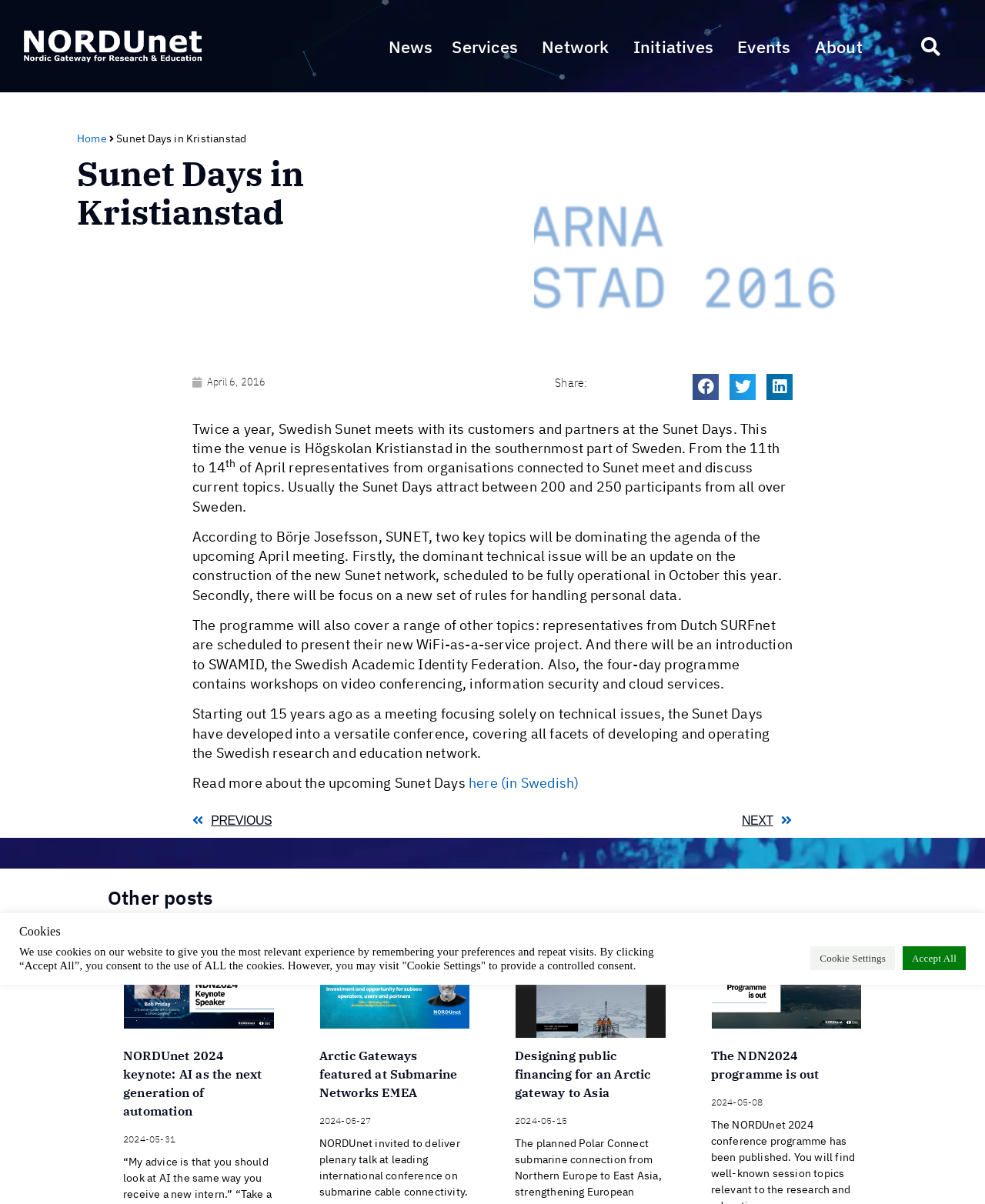Respond with a single word or short phrase to the following question: 
What is the topic of the presentation by Dutch SURFnet?

WiFi-as-a-service project